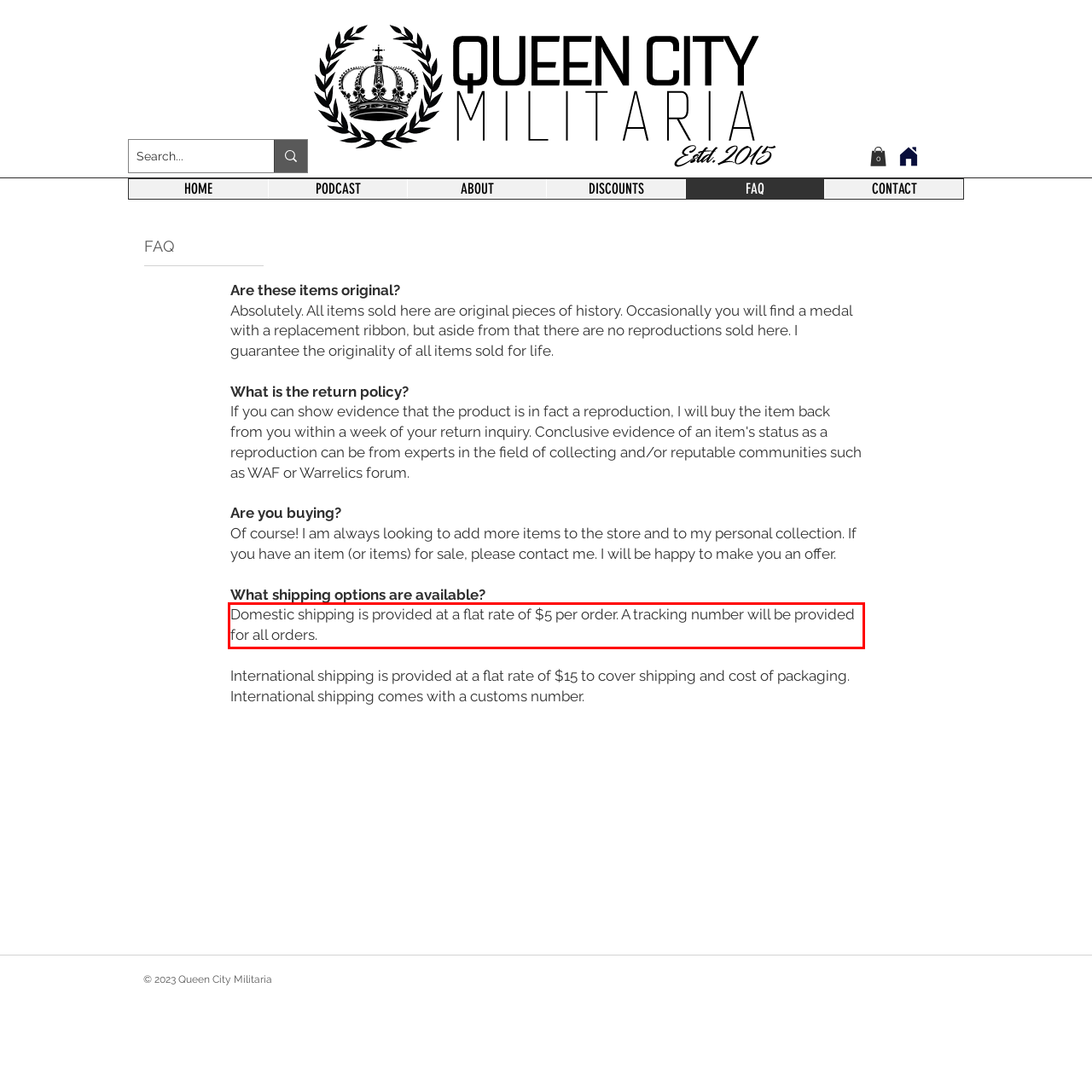Given a screenshot of a webpage containing a red bounding box, perform OCR on the text within this red bounding box and provide the text content.

Domestic shipping is provided at a flat rate of $5 per order. A tracking number will be provided for all orders.